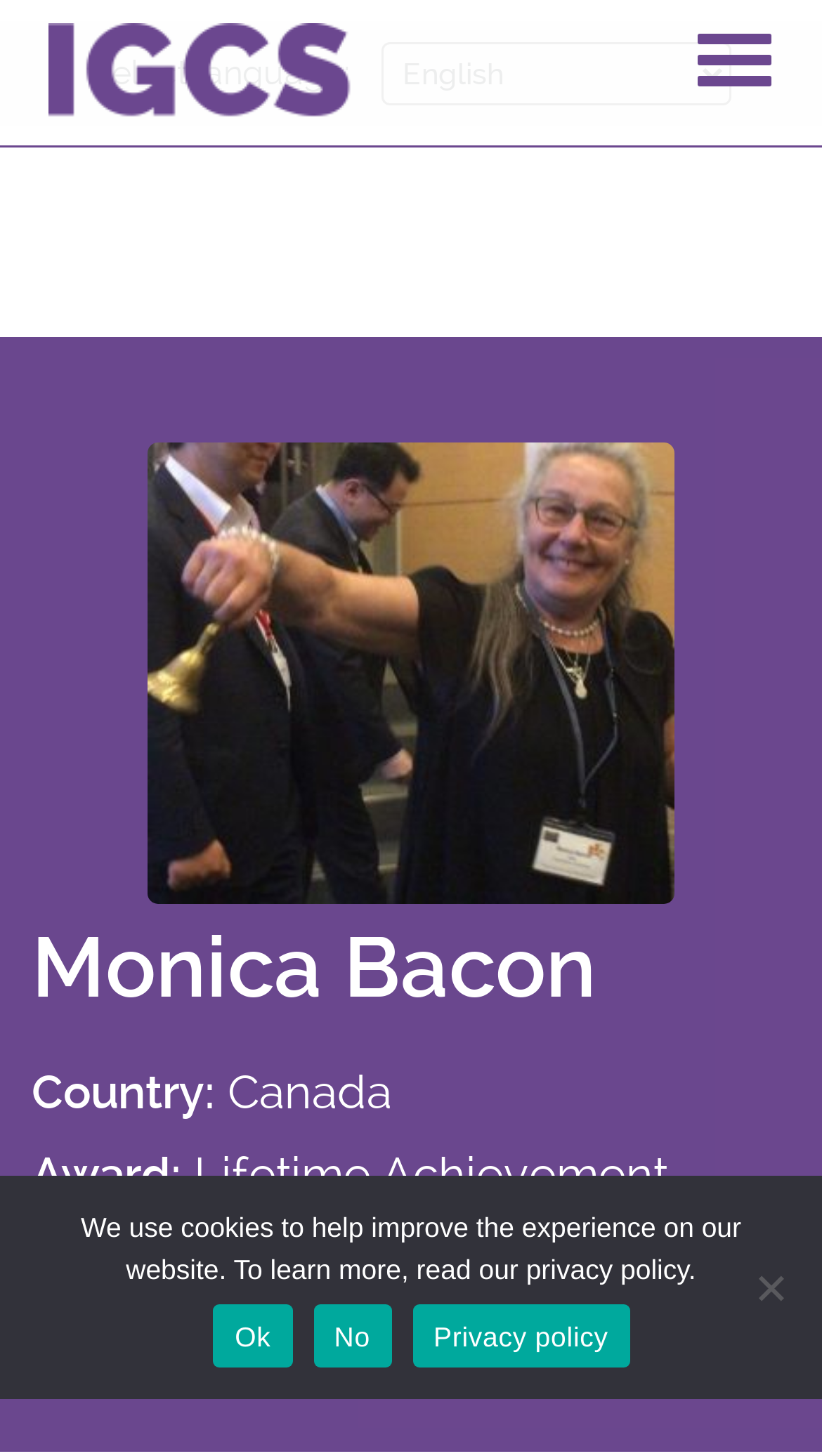What year did Monica Bacon receive the award?
Please provide a comprehensive answer based on the contents of the image.

I found this information by looking at the section that describes Monica Bacon, where it says 'Year: 2020'.